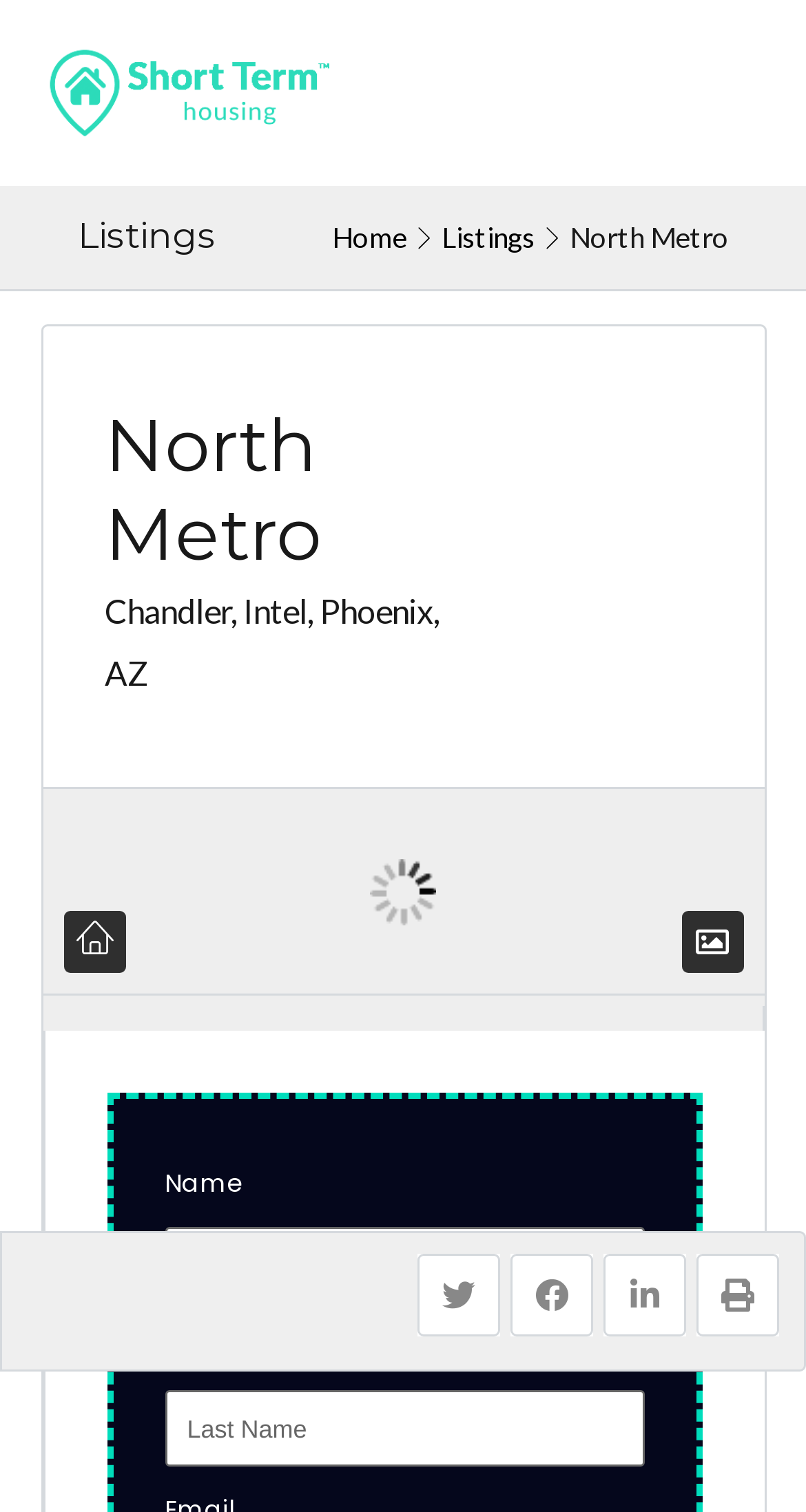Find and provide the bounding box coordinates for the UI element described here: "name="lname" placeholder="Last Name"". The coordinates should be given as four float numbers between 0 and 1: [left, top, right, bottom].

[0.204, 0.92, 0.799, 0.97]